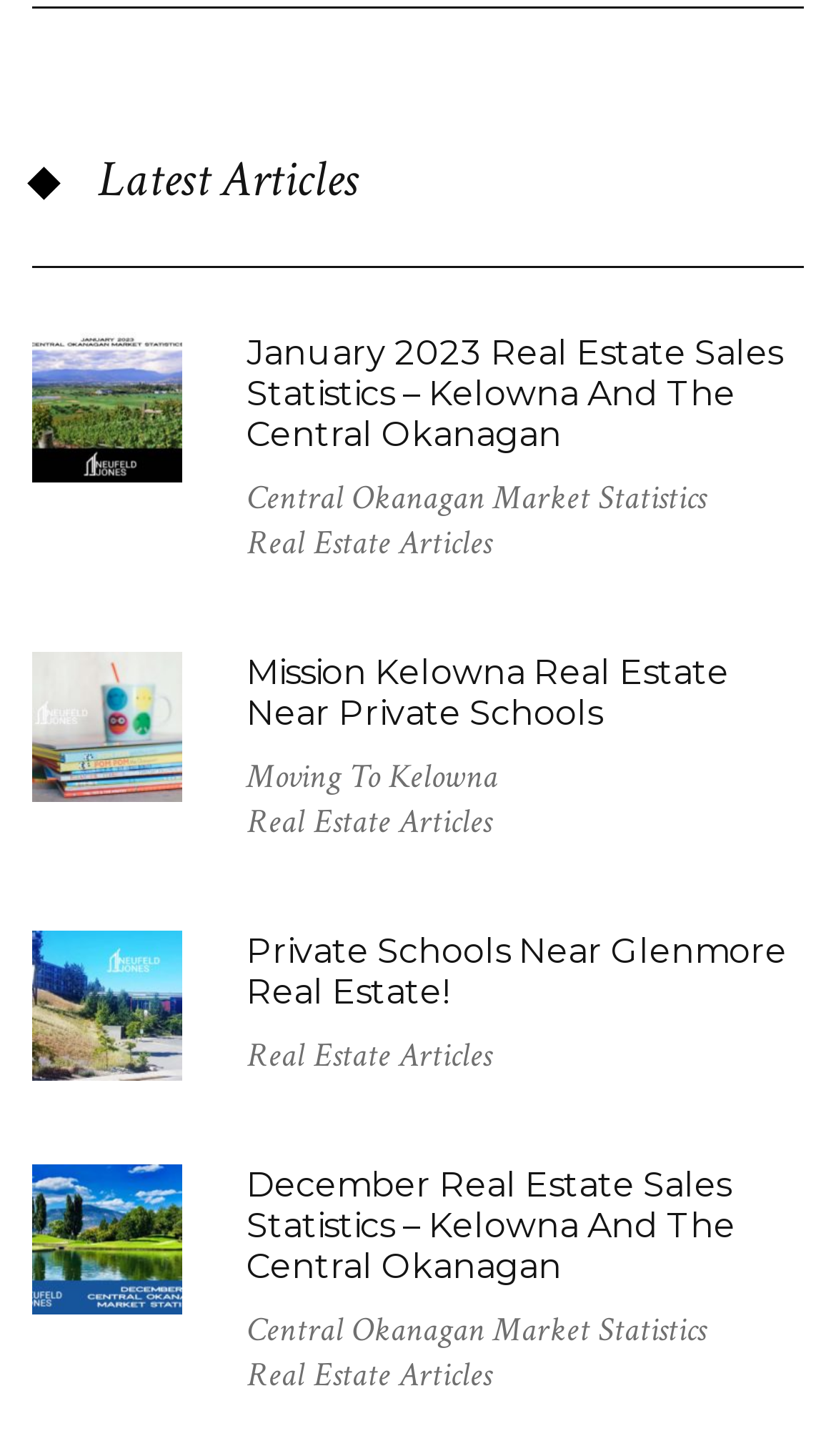Determine the bounding box coordinates of the clickable element to complete this instruction: "Click on Dune Buddy". Provide the coordinates in the format of four float numbers between 0 and 1, [left, top, right, bottom].

None